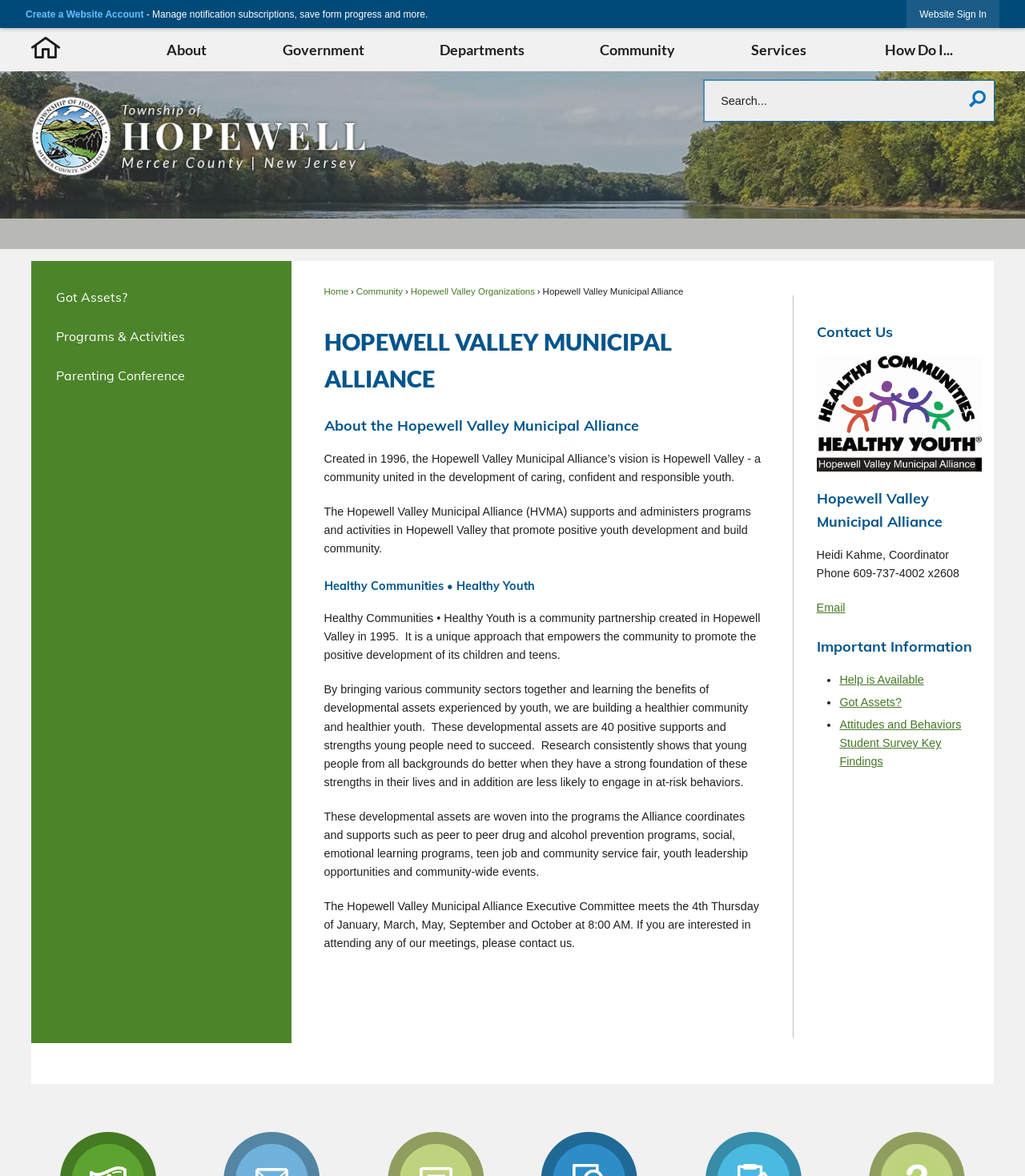Give a one-word or one-phrase response to the question:
What is the purpose of the Hopewell Valley Municipal Alliance Executive Committee meetings?

To discuss and make decisions